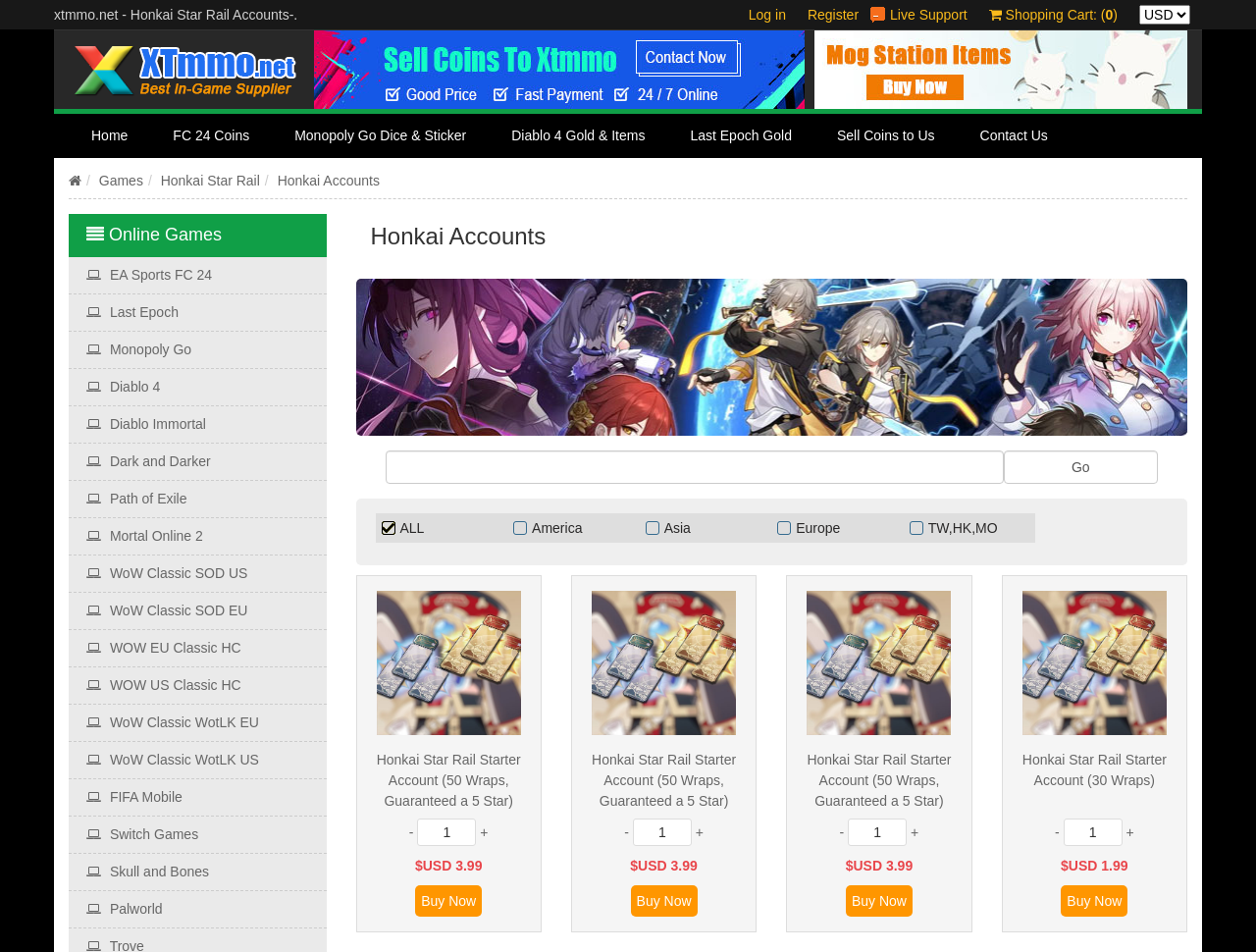Identify the bounding box coordinates for the element that needs to be clicked to fulfill this instruction: "Contact Us". Provide the coordinates in the format of four float numbers between 0 and 1: [left, top, right, bottom].

[0.762, 0.12, 0.852, 0.166]